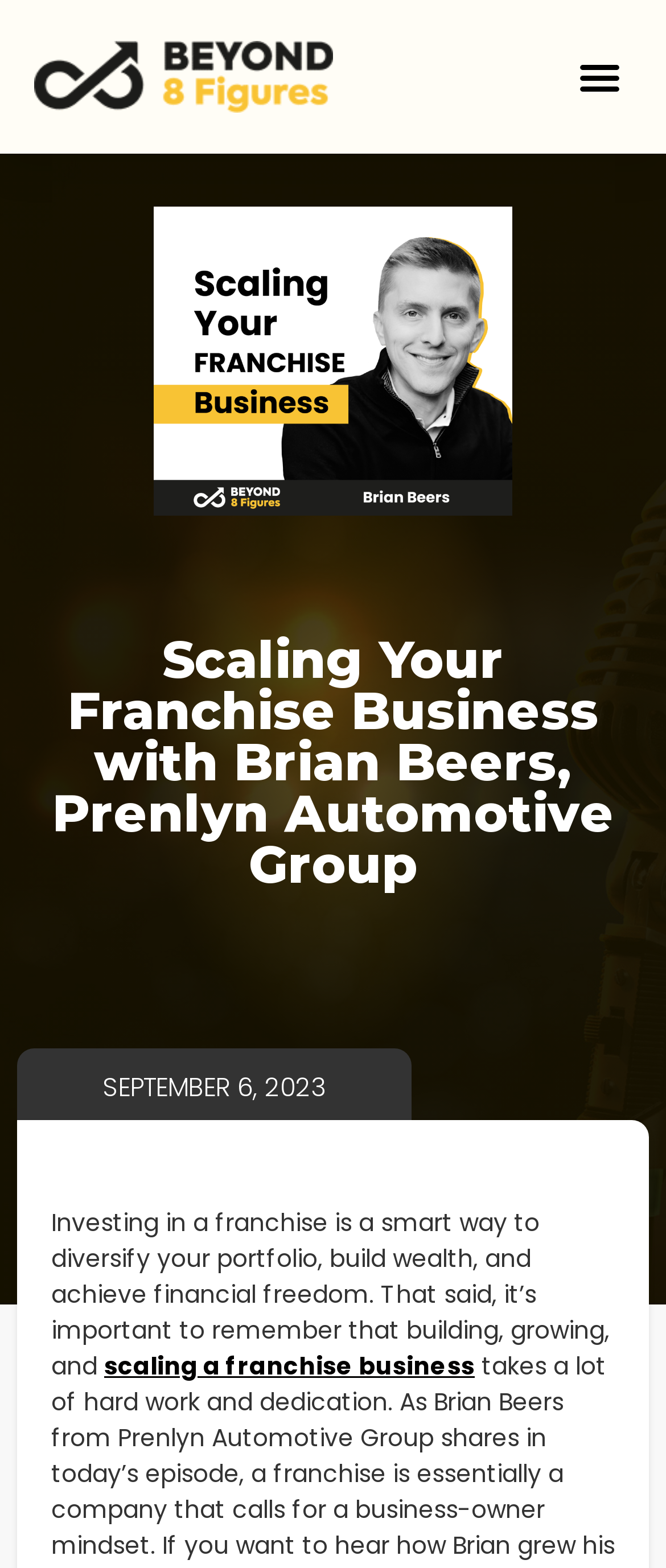Can you provide the bounding box coordinates for the element that should be clicked to implement the instruction: "Click the 'Menu Toggle' button"?

[0.853, 0.029, 0.949, 0.069]